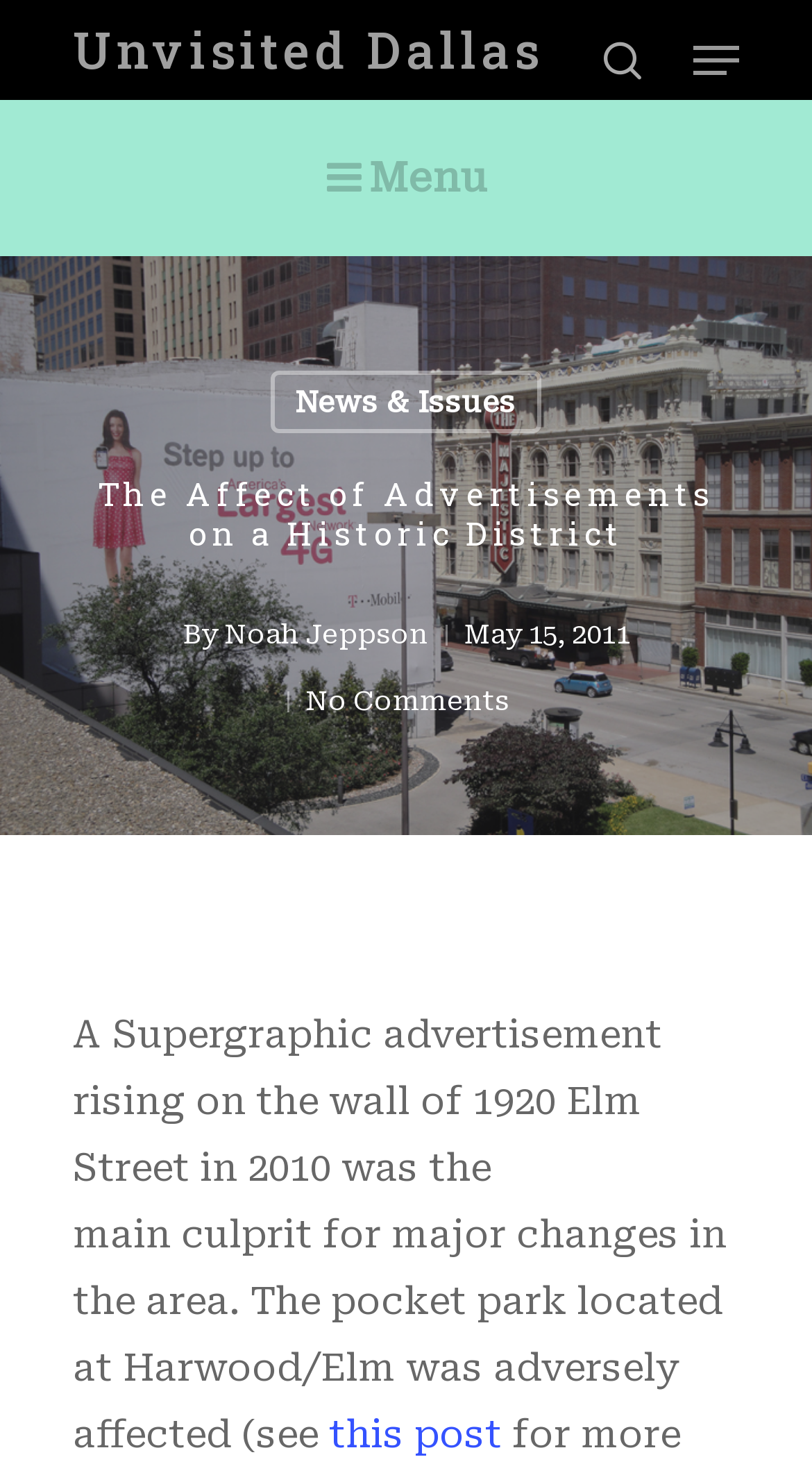What is the topic of this article?
Based on the screenshot, provide a one-word or short-phrase response.

The Affect of Advertisements on a Historic District